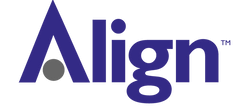What sector does the company 'Align' focus on?
Examine the webpage screenshot and provide an in-depth answer to the question.

The company 'Align' is focused on delivering solutions to enhance engagement, particularly in the healthcare sector. This suggests that the company's primary area of focus is the healthcare industry.